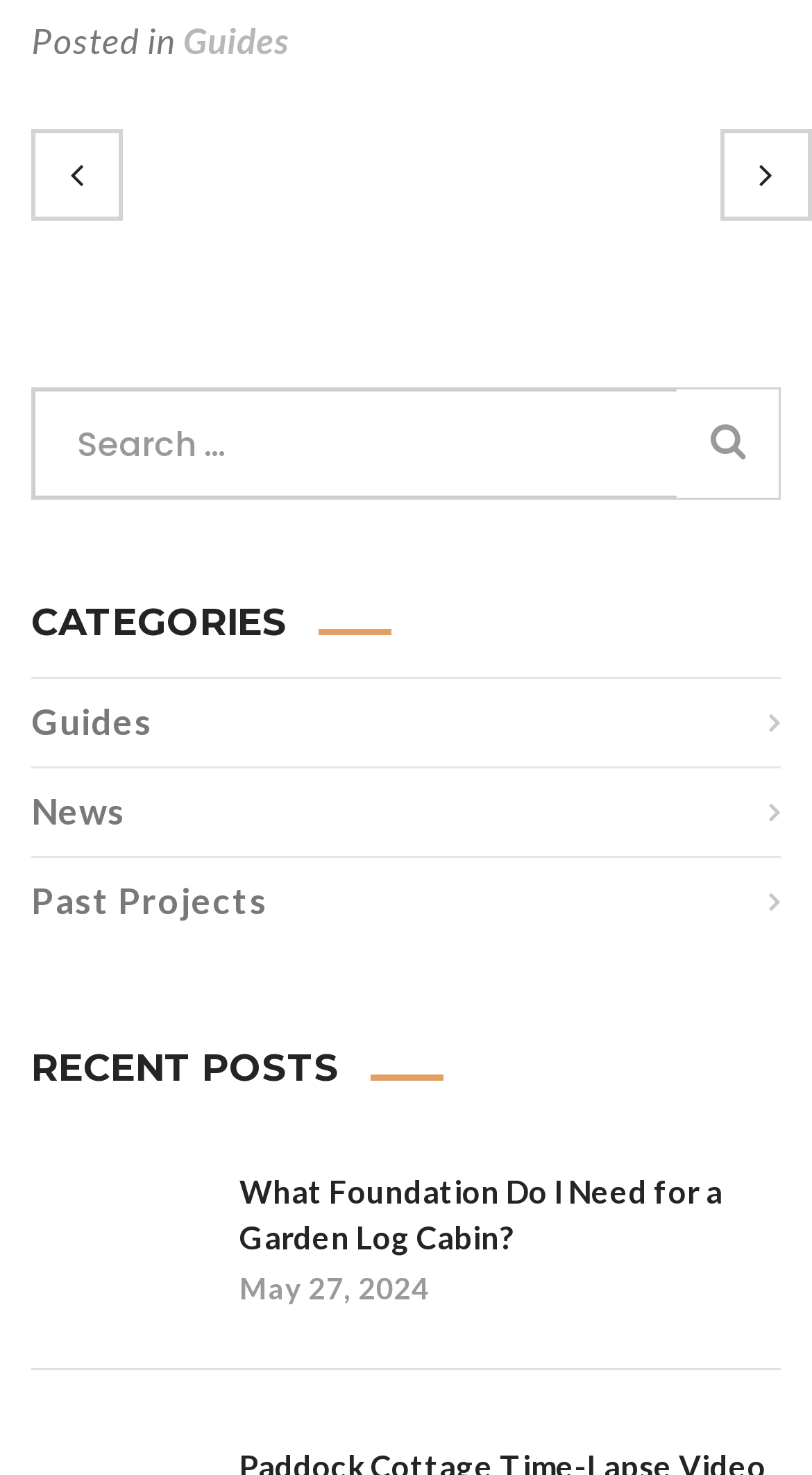Determine the bounding box coordinates of the section I need to click to execute the following instruction: "Search with the search button". Provide the coordinates as four float numbers between 0 and 1, i.e., [left, top, right, bottom].

[0.831, 0.265, 0.959, 0.338]